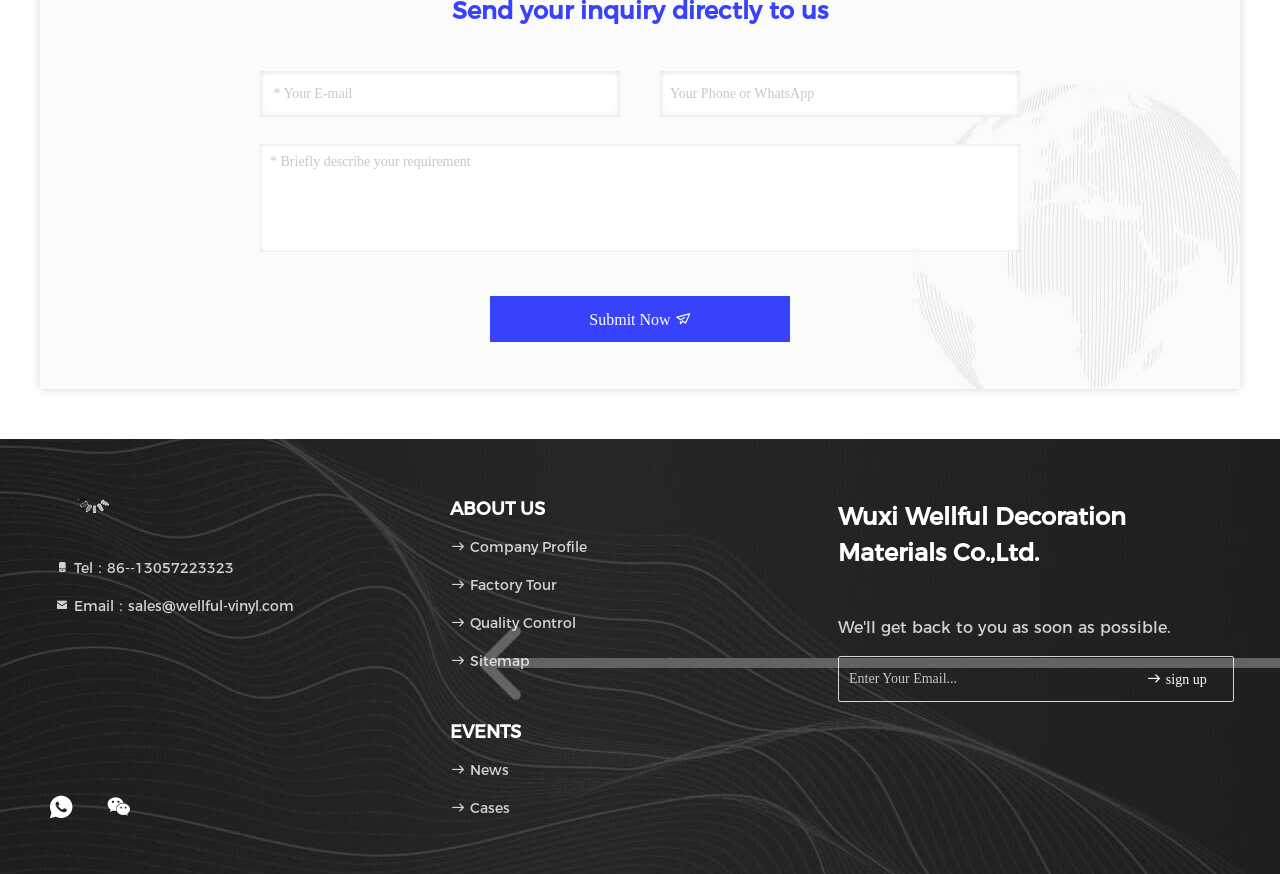Determine the coordinates of the bounding box that should be clicked to complete the instruction: "Click the 'Manuscript Guidelines' link". The coordinates should be represented by four float numbers between 0 and 1: [left, top, right, bottom].

None